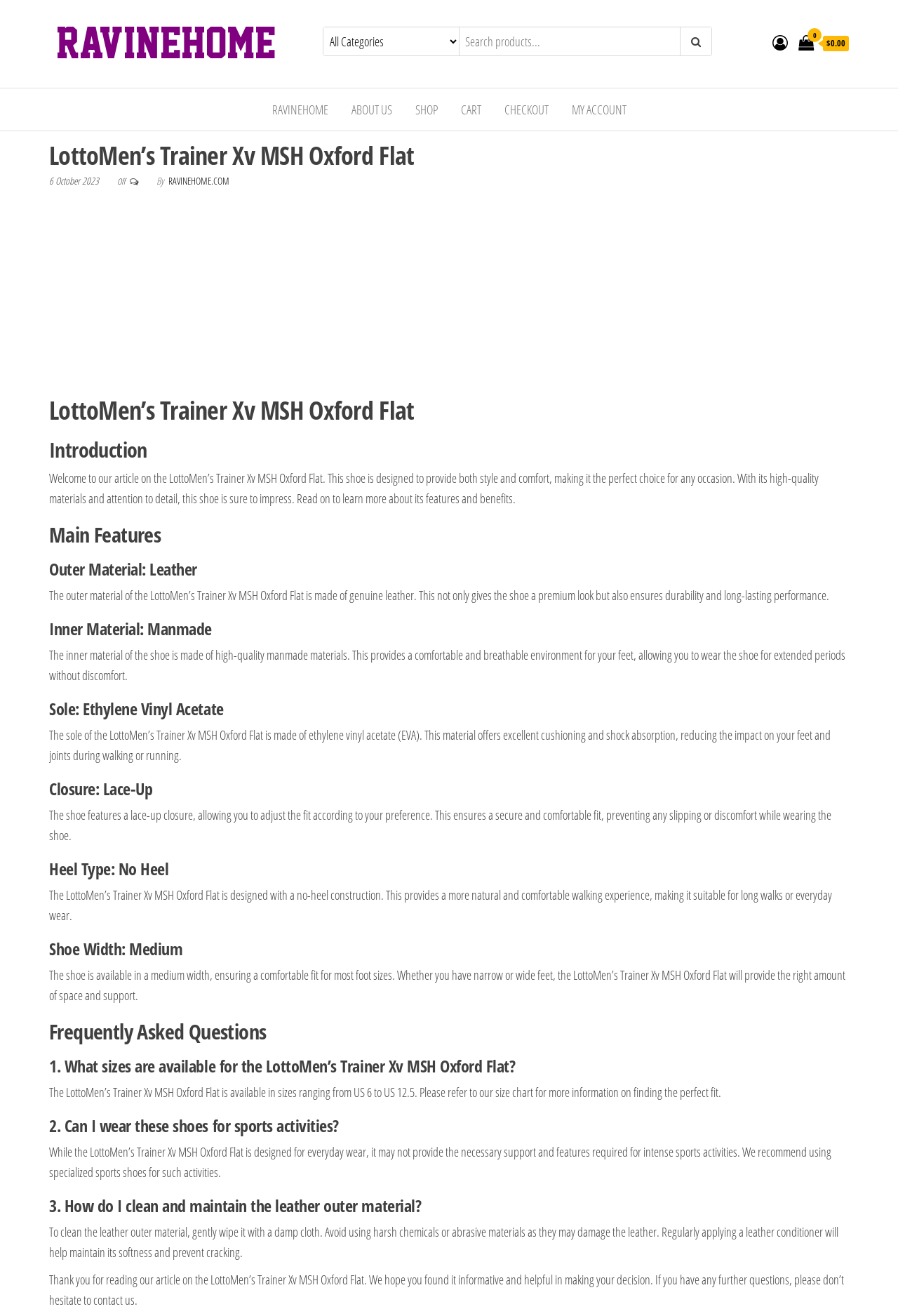What is the width of the LottoMen’s Trainer Xv MSH Oxford Flat?
Please give a detailed and elaborate answer to the question based on the image.

The answer can be found in the section 'Main Features' where it is stated that 'The shoe is available in a medium width, ensuring a comfortable fit for most foot sizes.'